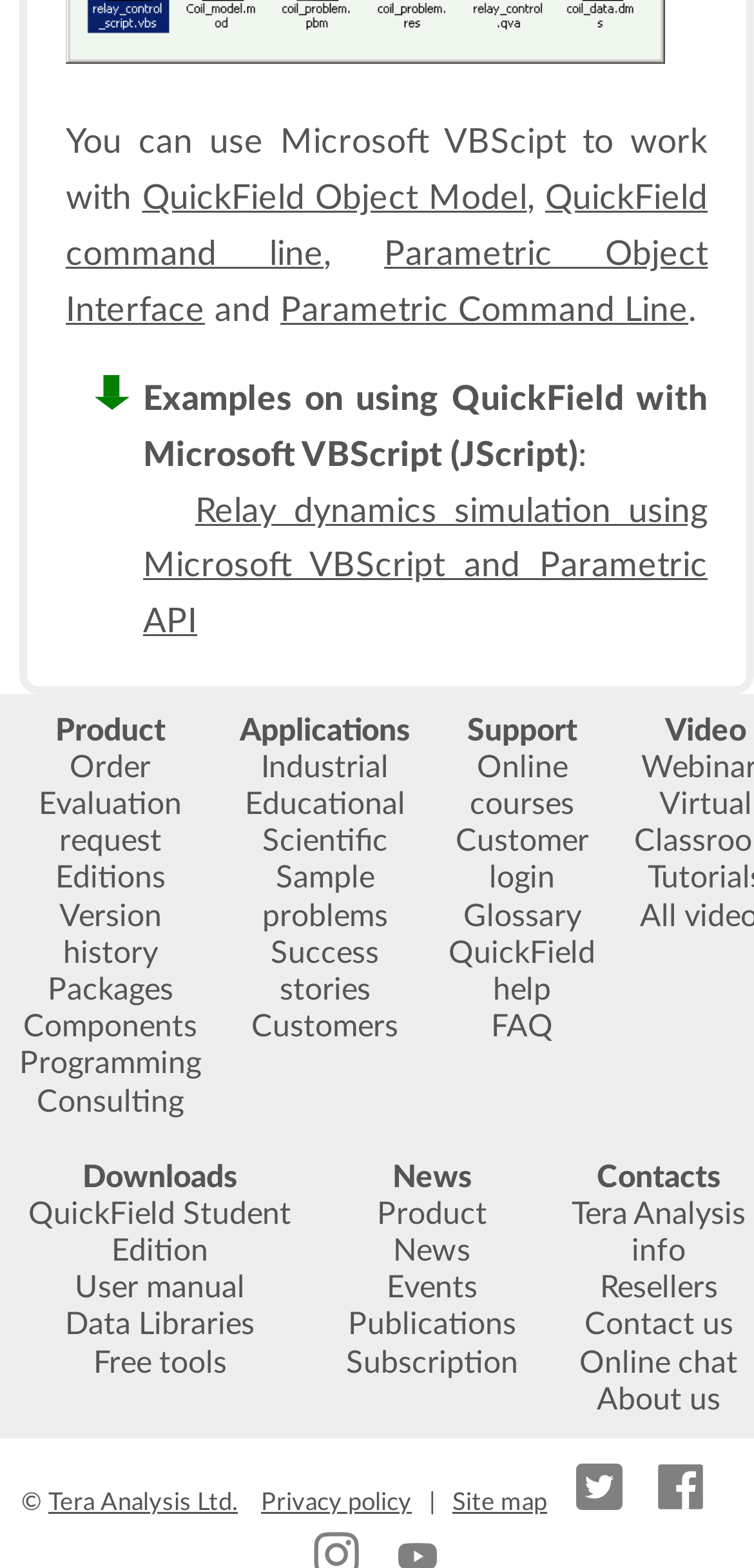How many social media links are present at the bottom of the webpage?
Please provide a single word or phrase as the answer based on the screenshot.

2